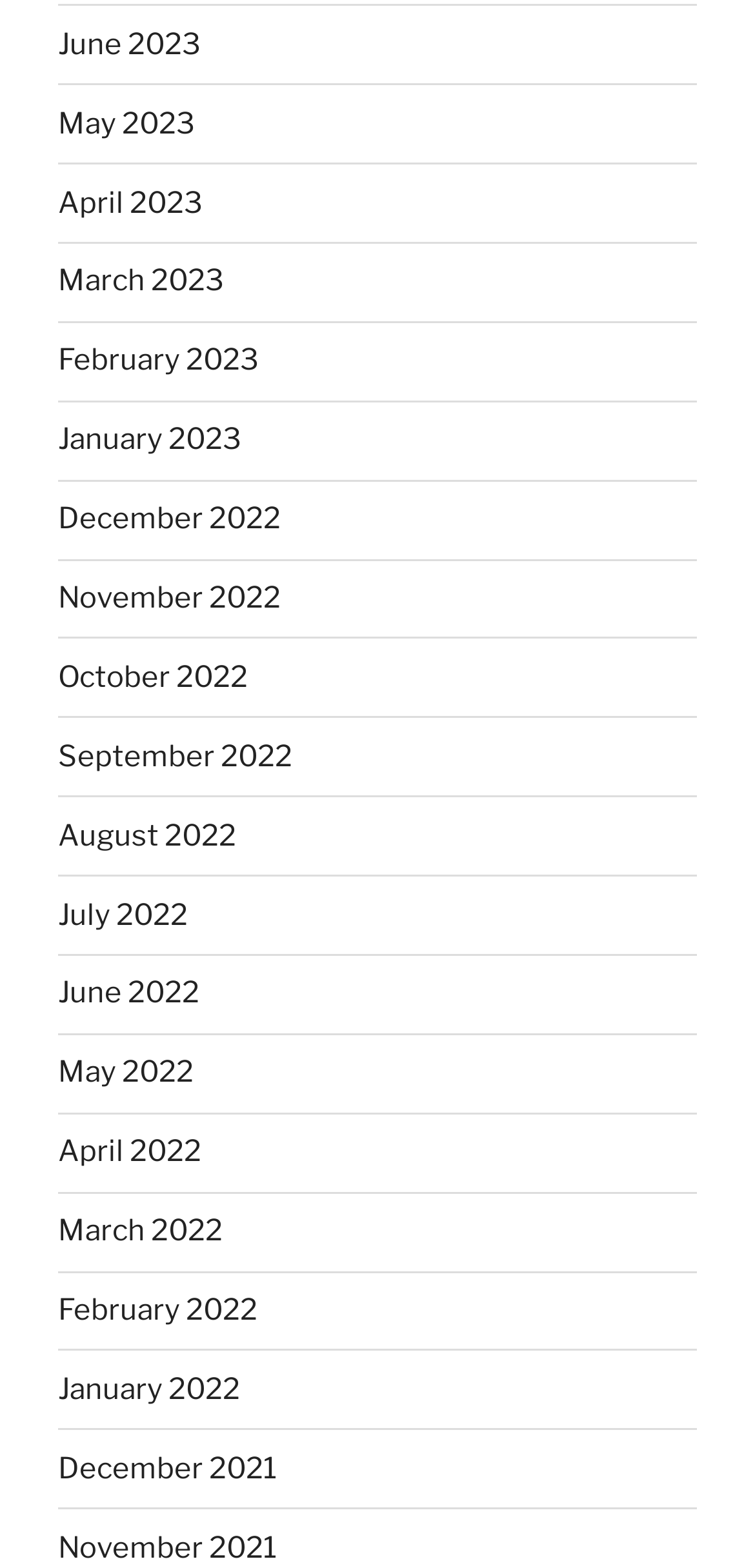Locate the bounding box coordinates of the area where you should click to accomplish the instruction: "view December 2021".

[0.077, 0.925, 0.367, 0.948]